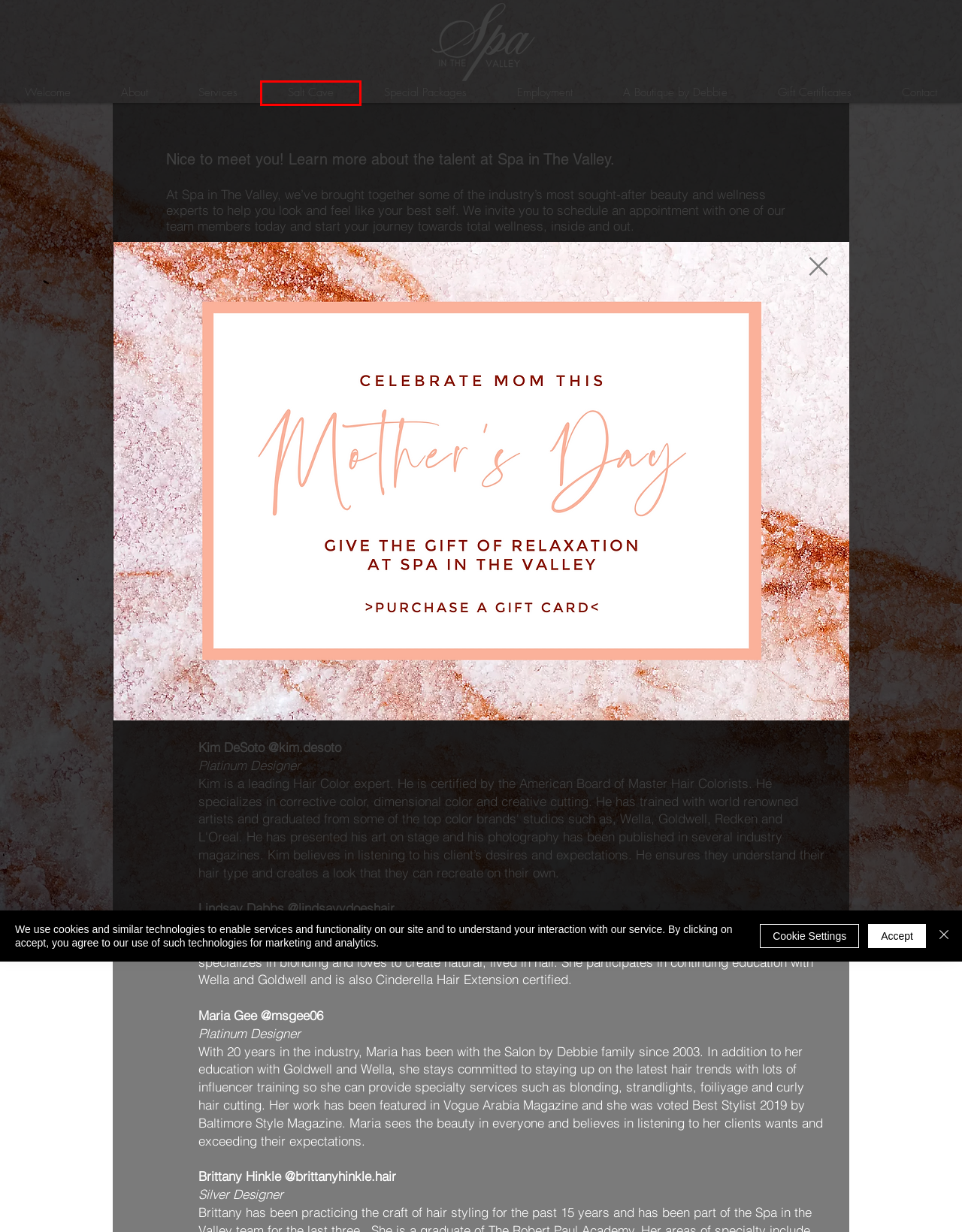Given a screenshot of a webpage with a red bounding box, please pick the webpage description that best fits the new webpage after clicking the element inside the bounding box. Here are the candidates:
A. Salt Cave | Spa in The Valley
B. Contact | Spa in The Valley
C. Gift Certificates | Spa in The Valley
D. HOME | a Boutique by Debbie | Jewelry Makeup Beauty
E. Products | Spa in The Valley
F. Safety Protocols | Spa in The Valley
G. Spa in The Valley | Cockeysville
H. Employment | Spa in The Valley

A